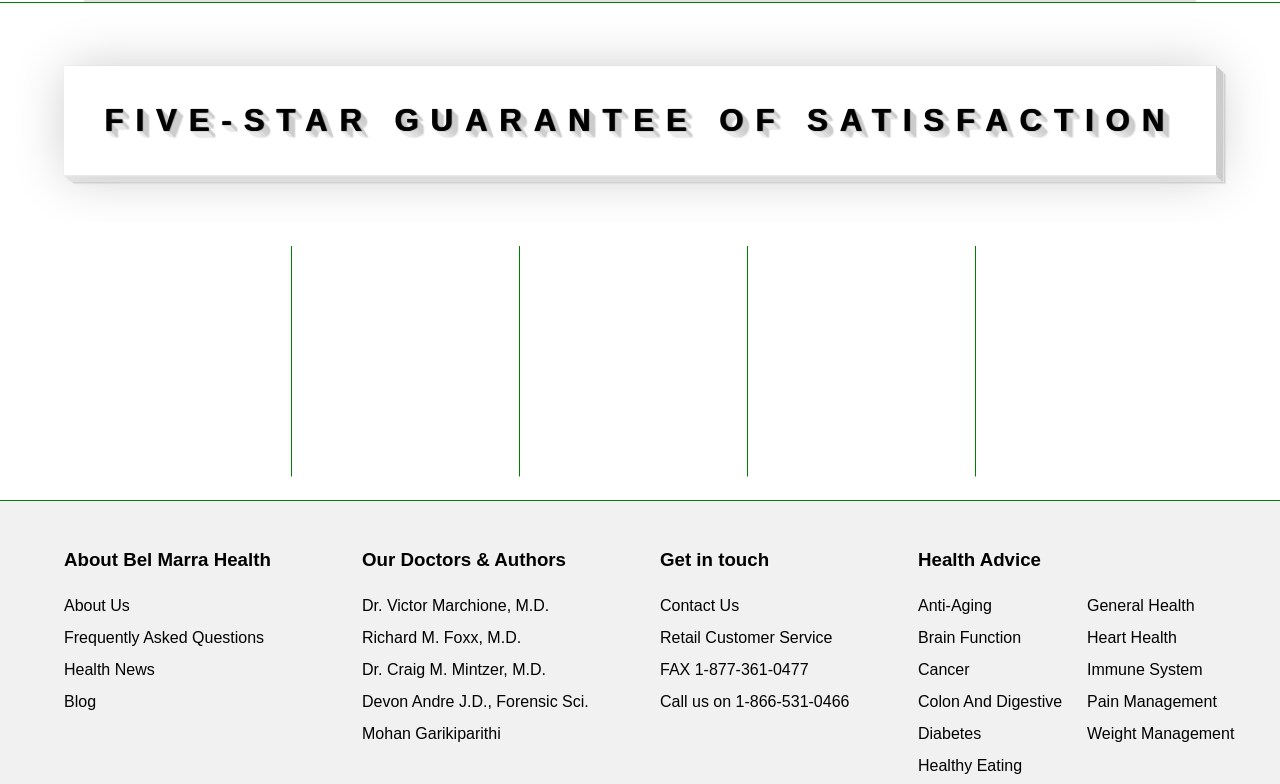Provide the bounding box coordinates of the HTML element described by the text: "Diabetes".

[0.717, 0.925, 0.767, 0.946]